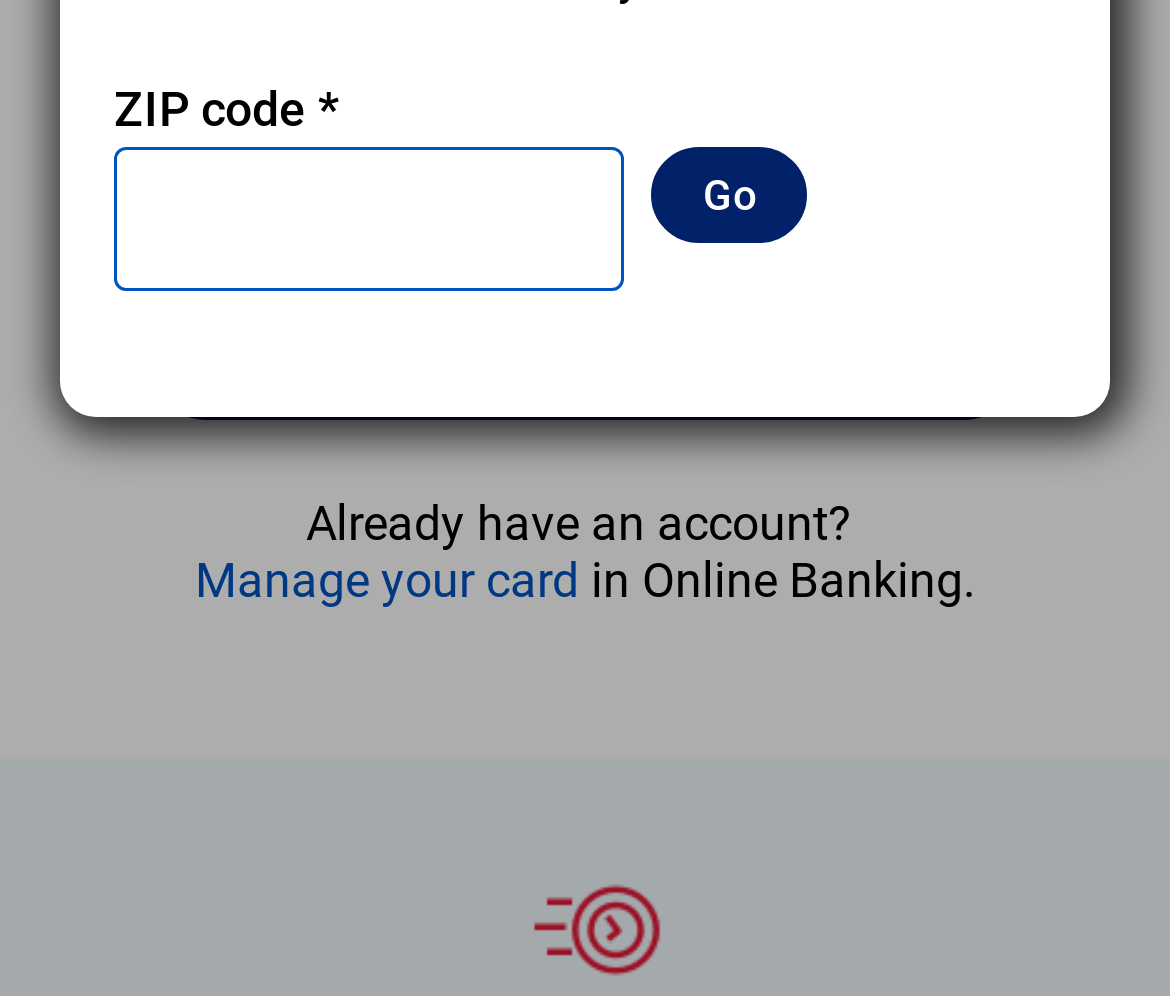Please find the bounding box coordinates in the format (top-left x, top-left y, bottom-right x, bottom-right y) for the given element description. Ensure the coordinates are floating point numbers between 0 and 1. Description: Go

[0.557, 0.148, 0.691, 0.245]